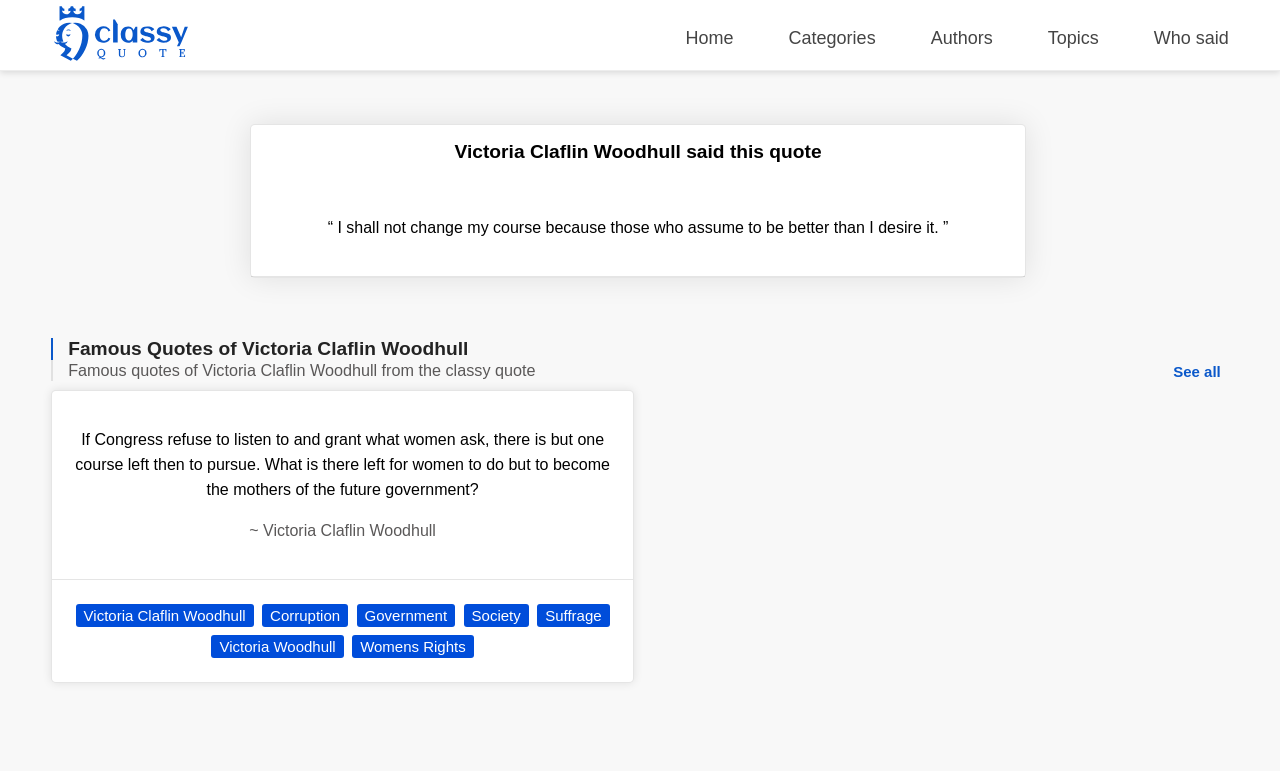Provide the bounding box coordinates, formatted as (top-left x, top-left y, bottom-right x, bottom-right y), with all values being floating point numbers between 0 and 1. Identify the bounding box of the UI element that matches the description: Victoria Claflin Woodhull

[0.059, 0.783, 0.198, 0.813]